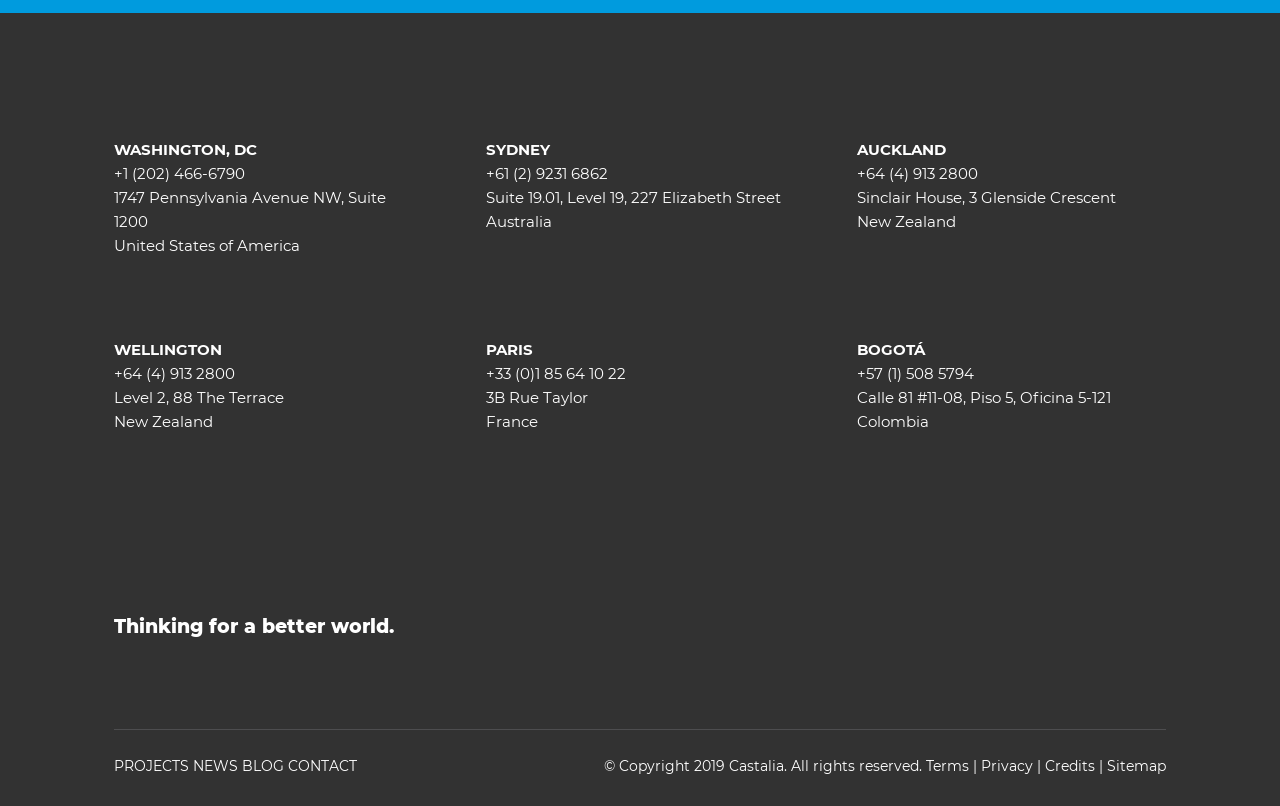What is the phone number of the Sydney office?
Examine the image and give a concise answer in one word or a short phrase.

+61 (2) 9231 6862